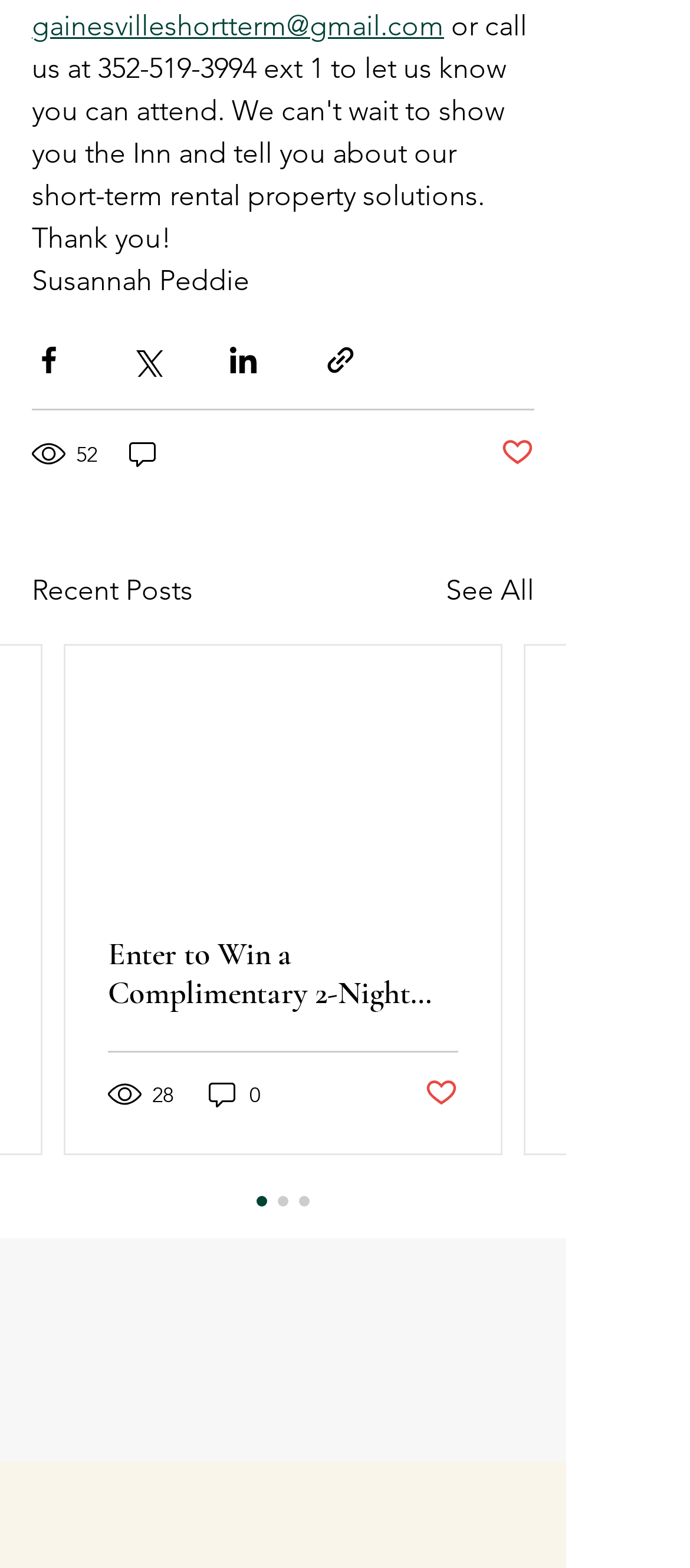Please use the details from the image to answer the following question comprehensively:
How many social media share buttons are there?

I counted the number of social media share buttons, including 'Share via Facebook', 'Share via Twitter', 'Share via LinkedIn', and 'Share via link', and found that there are 4 buttons in total.